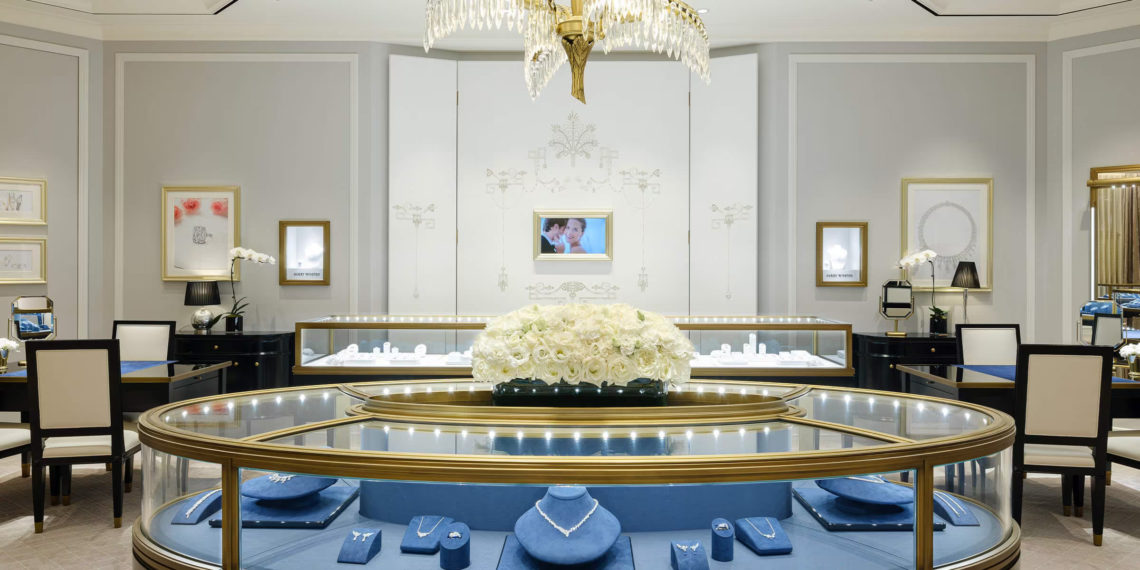Construct a detailed narrative about the image.

The image showcases the luxurious interior of the Harry Winston retail salon located in Deji Plaza, Nanjing, marking the brand's first salon in this vibrant city. The elegantly designed space features a beautifully arranged display of exquisite jewelry, highlighted by a prominent centerpiece of white roses. The plush, blue accent colors complement the sophisticated decor, which includes tastefully framed artwork and well-placed lighting that enhances the ambiance. A gleaming chandelier hangs above, illuminating the finely-crafted jewels displayed in glass cabinets. This setting reflects the opulence and refined aesthetic that Harry Winston is renowned for, inviting customers to explore its remarkable collections of diamonds and rare gemstones. The salon signifies the brand's commitment to luxury and its expanding presence in China.